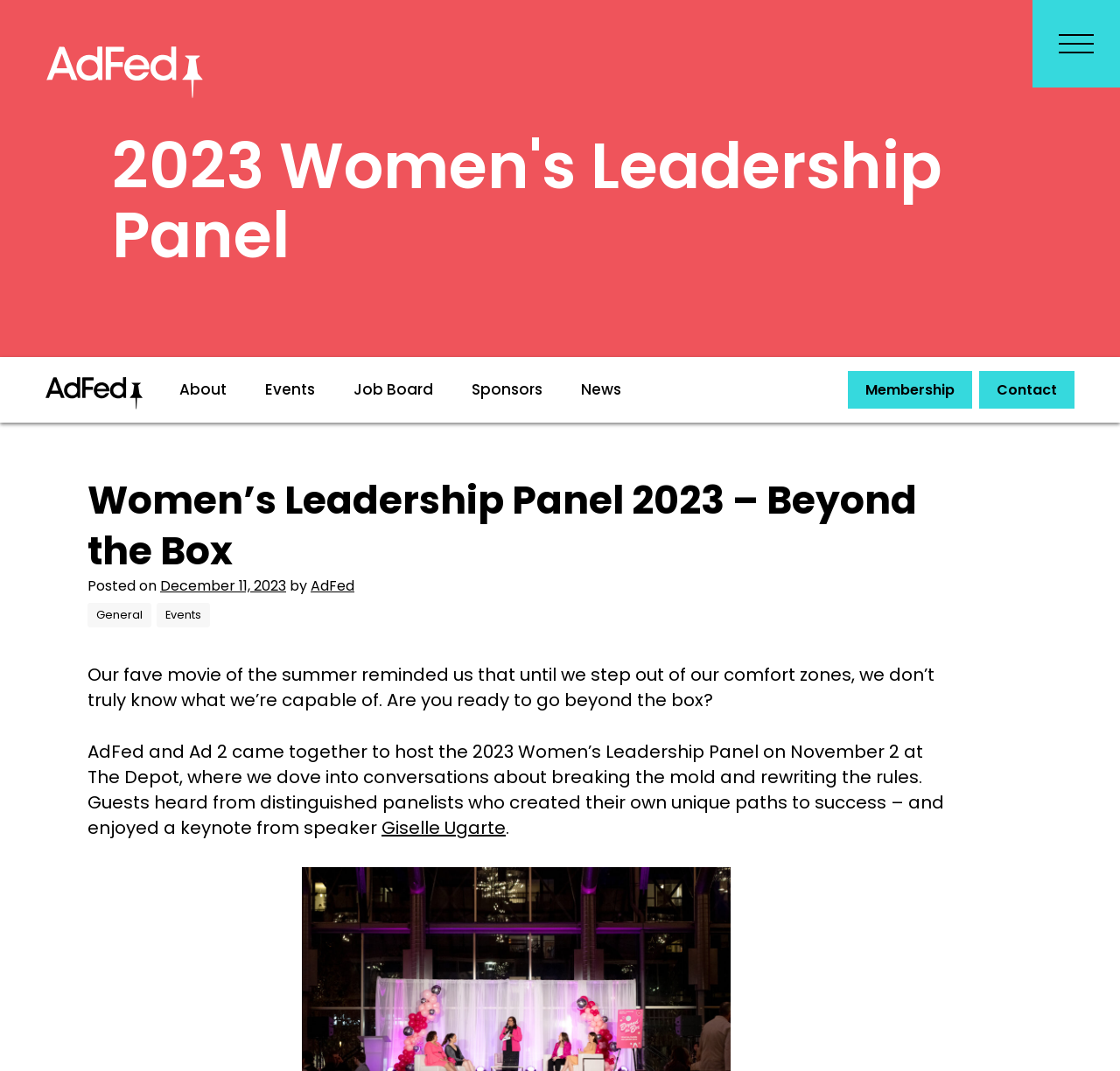Give a one-word or phrase response to the following question: What is the name of the organization hosting the Women's Leadership Panel?

AdFed